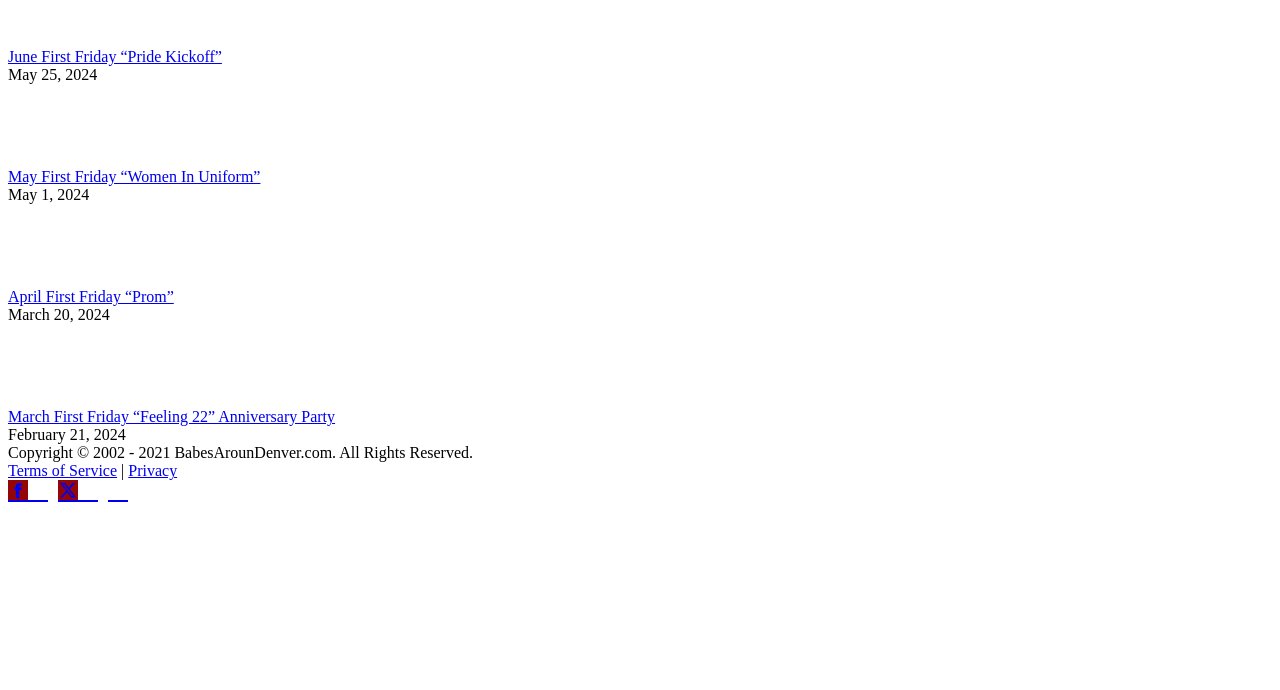What is the date of the 'June First Friday “Pride Kickoff”' event?
Using the image, provide a concise answer in one word or a short phrase.

May 25, 2024